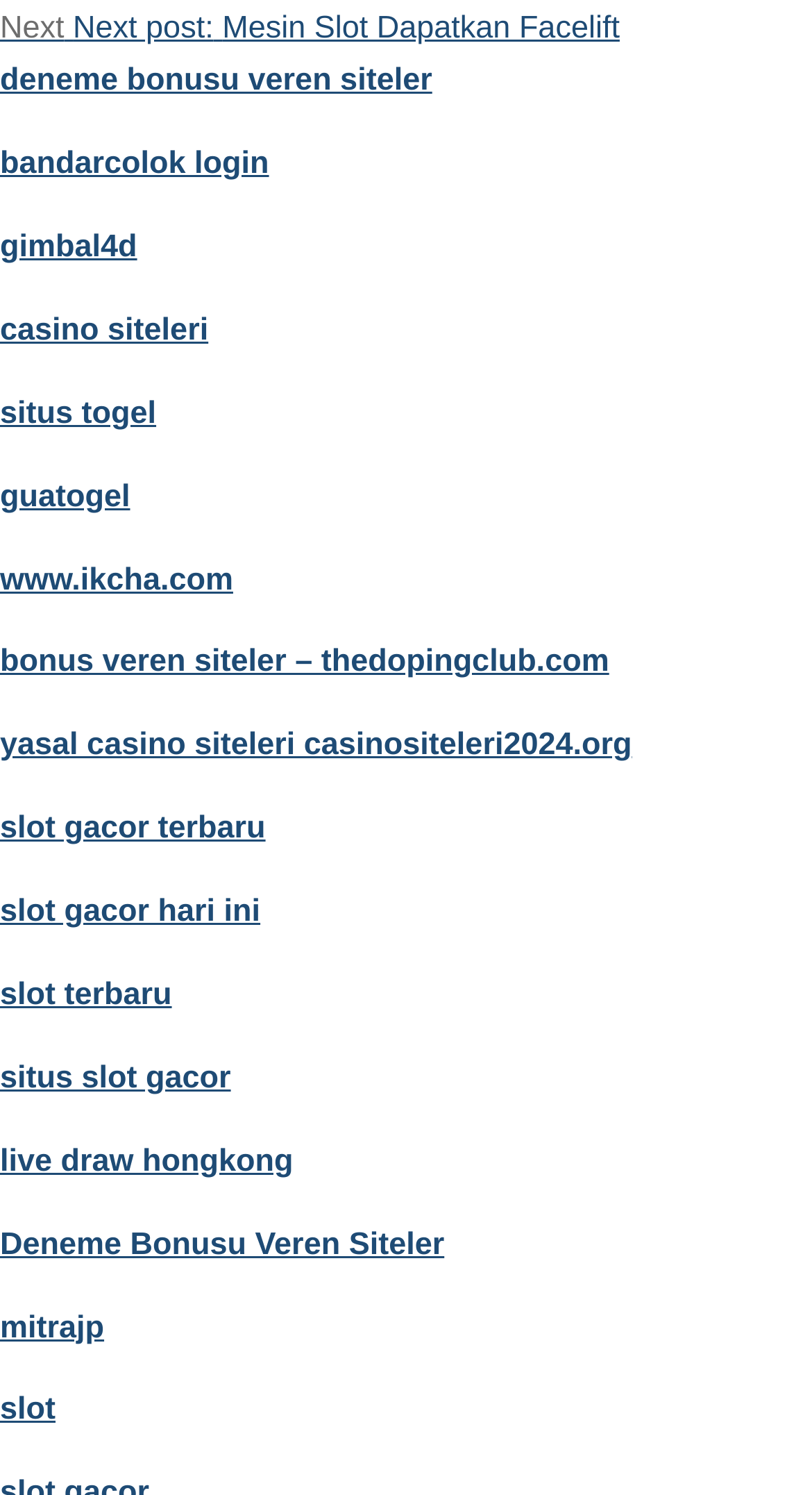Determine the bounding box coordinates of the clickable region to execute the instruction: "check gimbal4d". The coordinates should be four float numbers between 0 and 1, denoted as [left, top, right, bottom].

[0.0, 0.153, 0.169, 0.177]